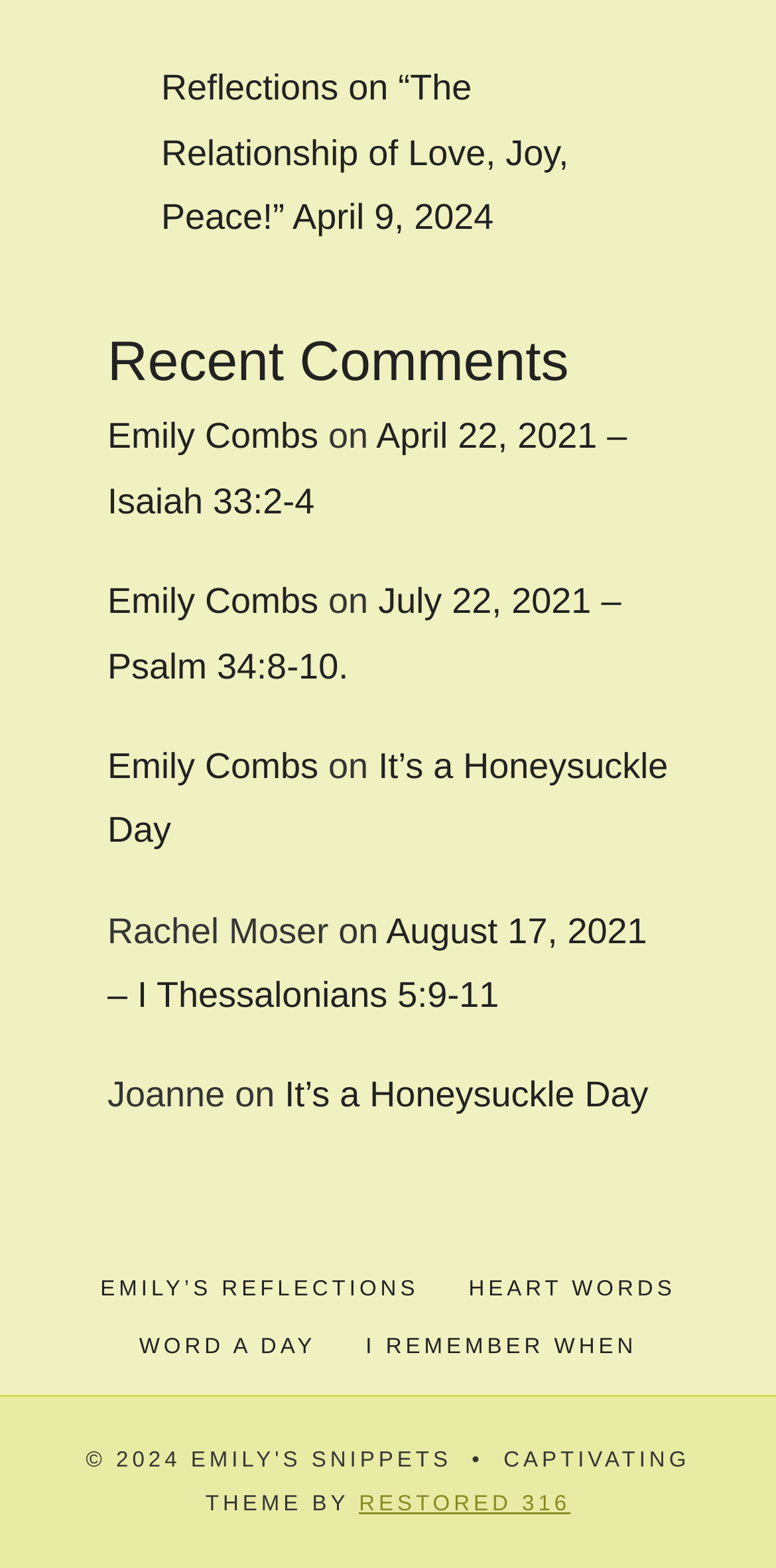What is the title of the second article?
Give a one-word or short-phrase answer derived from the screenshot.

July 22, 2021 – Psalm 34:8-10